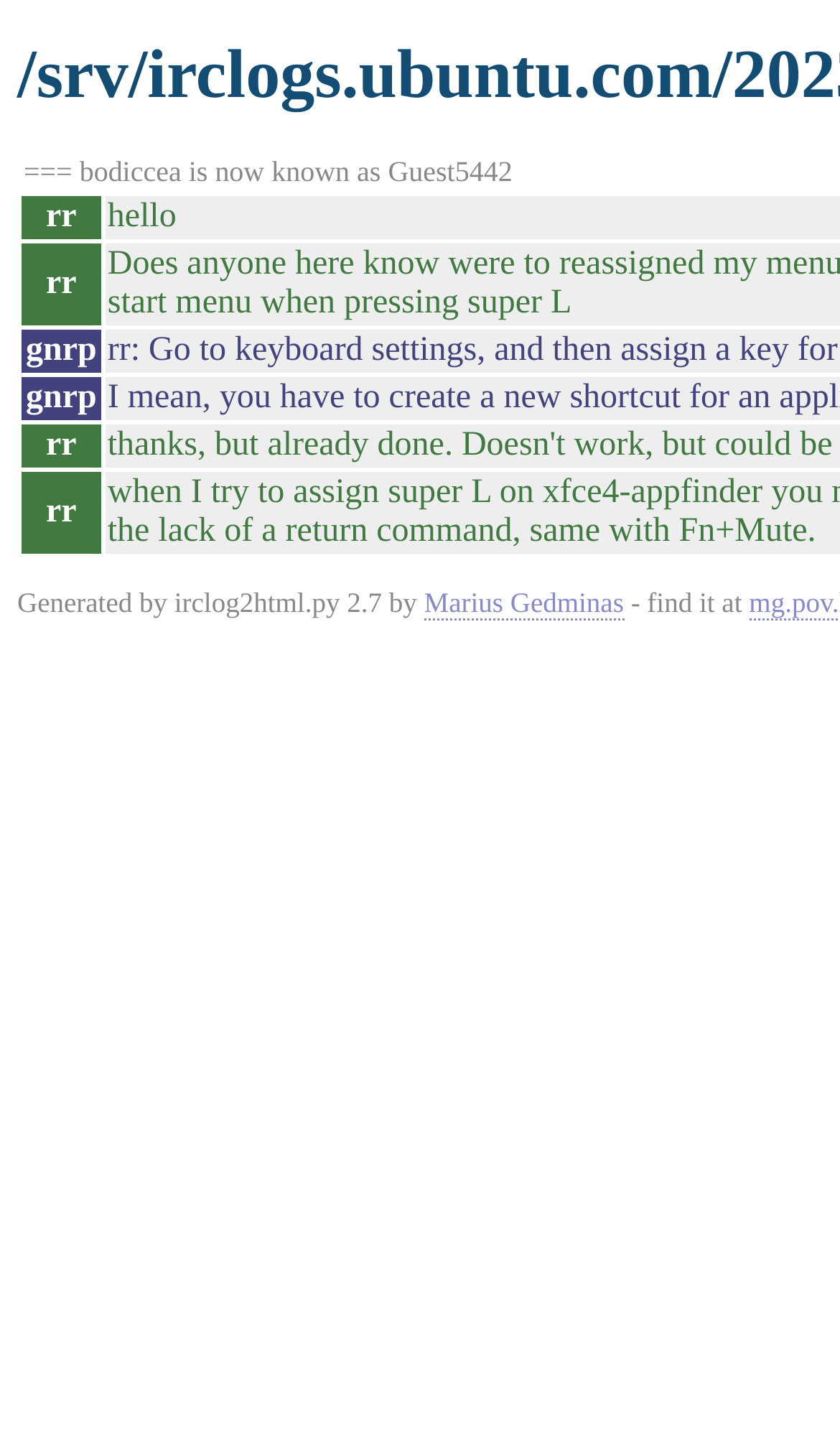Examine the image and give a thorough answer to the following question:
What is the purpose of the script?

Based on the context of the page and the script name irclog2html.py, I infer that the purpose of the script is to generate IRC logs in HTML format.